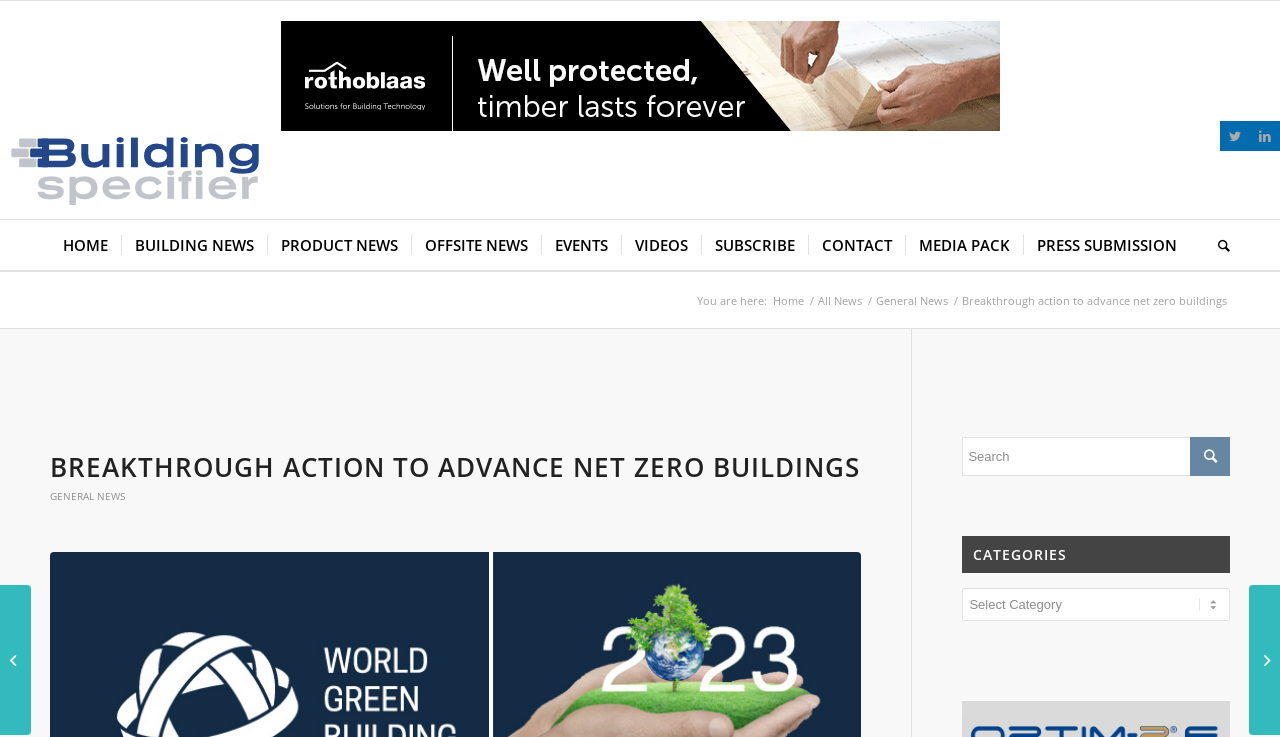How many news links are there below the main navigation?
Give a single word or phrase answer based on the content of the image.

2